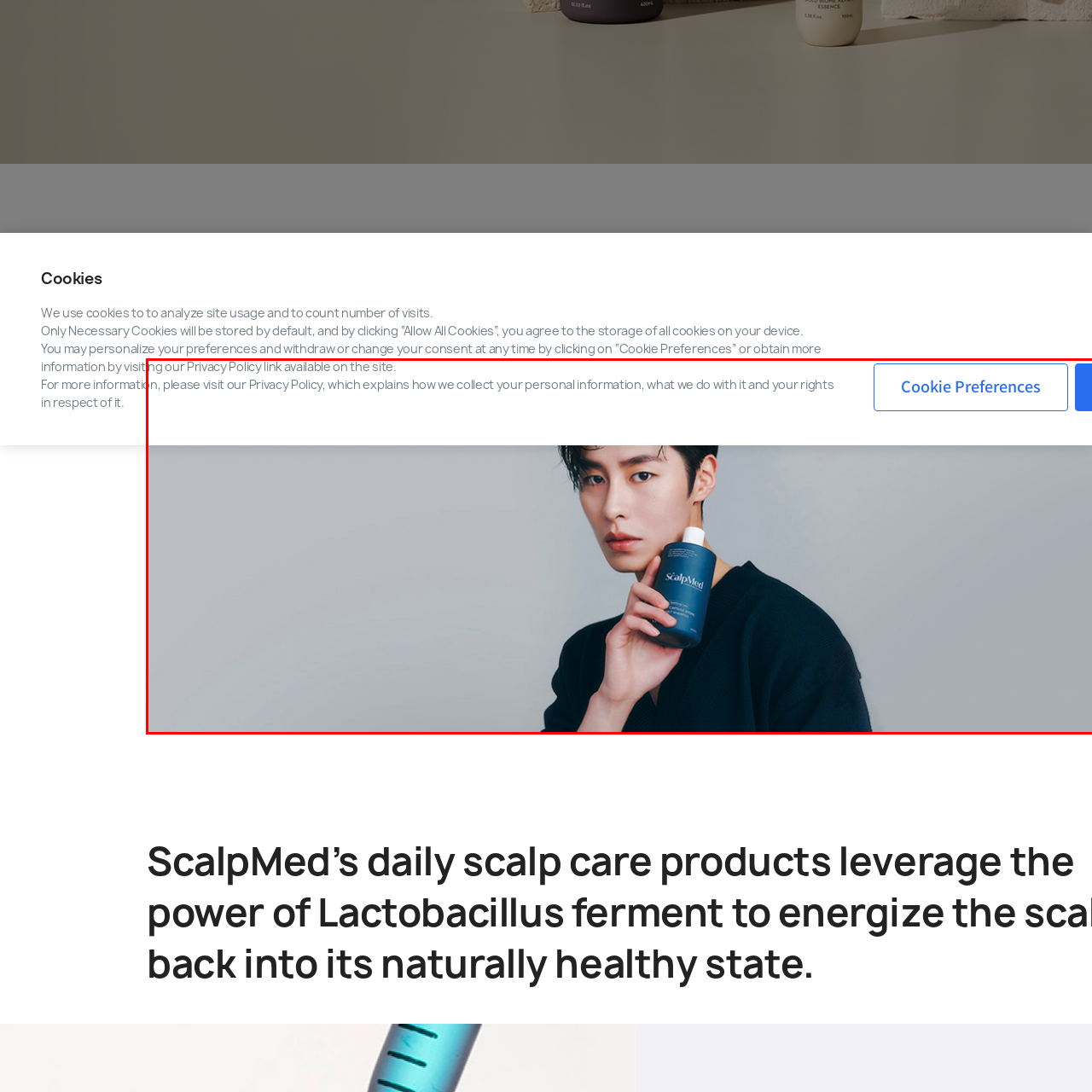What is the person holding?
Study the image within the red bounding box and deliver a detailed answer.

The person in the image is holding a bottle of shampoo, which implies that the context of the image is related to beauty or personal care, and the person is likely promoting a product or service in this field.